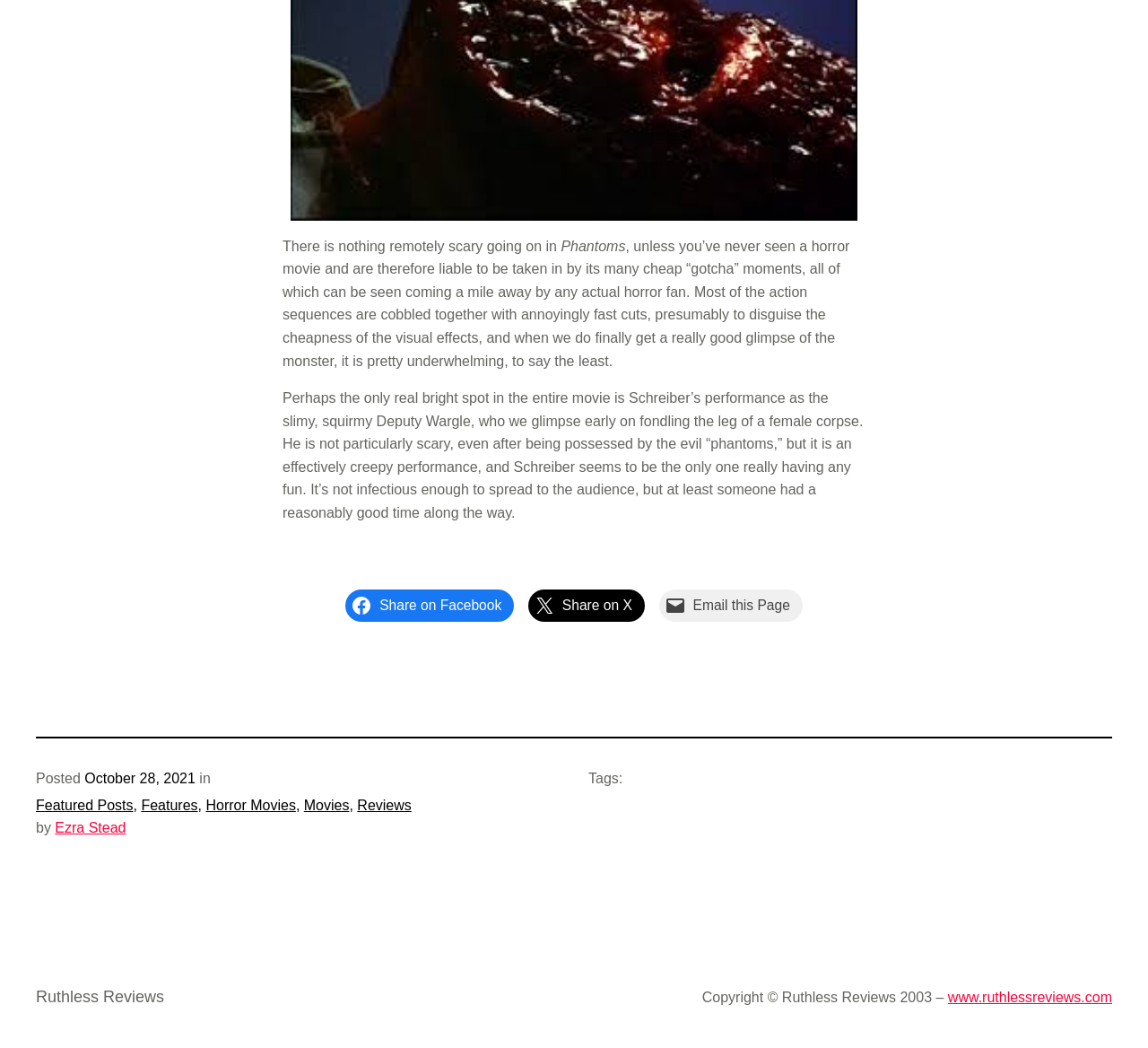Find and indicate the bounding box coordinates of the region you should select to follow the given instruction: "Send an email to sales@alhudagraphics.com".

None